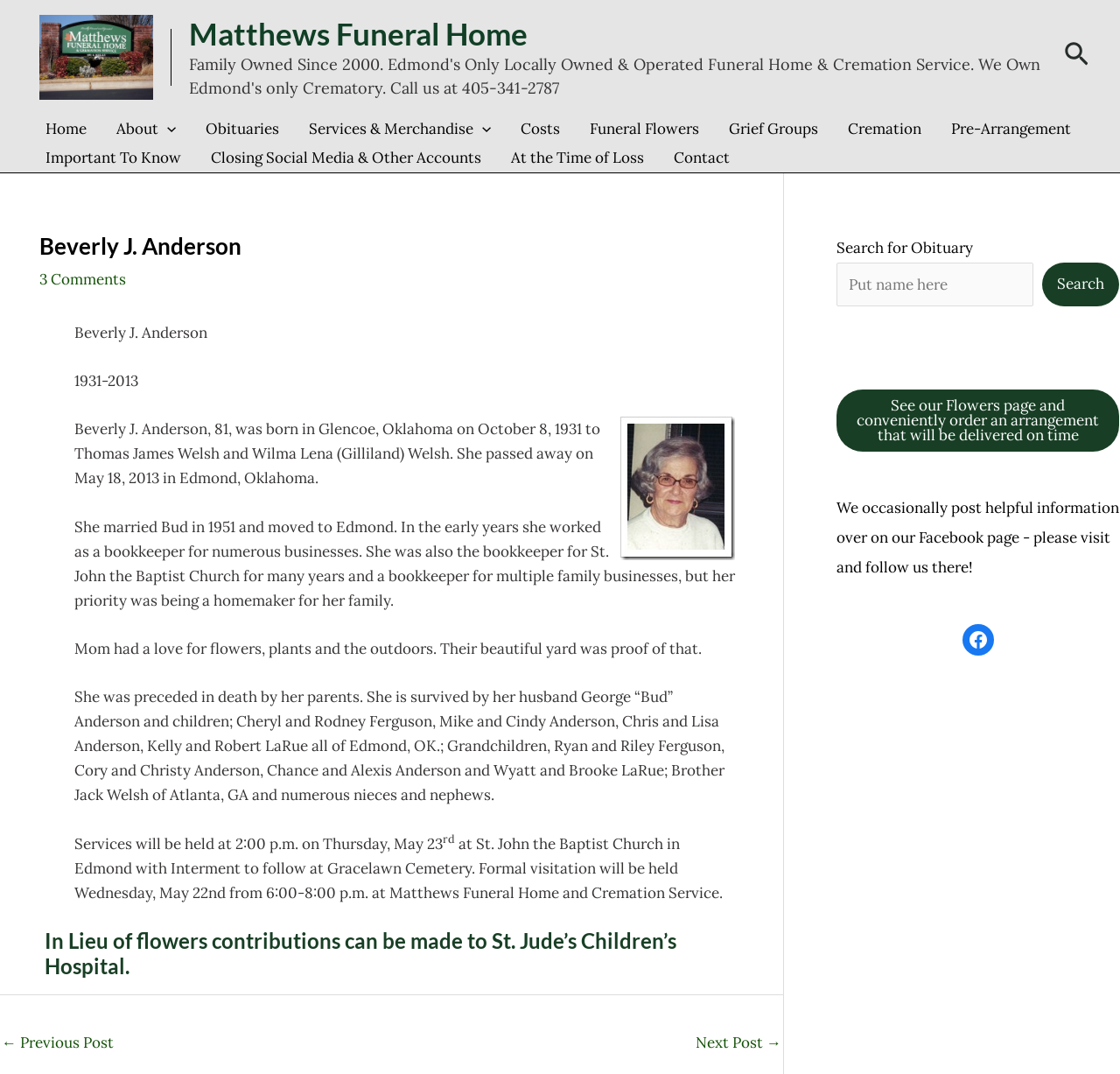Locate the bounding box coordinates of the area that needs to be clicked to fulfill the following instruction: "Follow us on social media". The coordinates should be in the format of four float numbers between 0 and 1, namely [left, top, right, bottom].

None